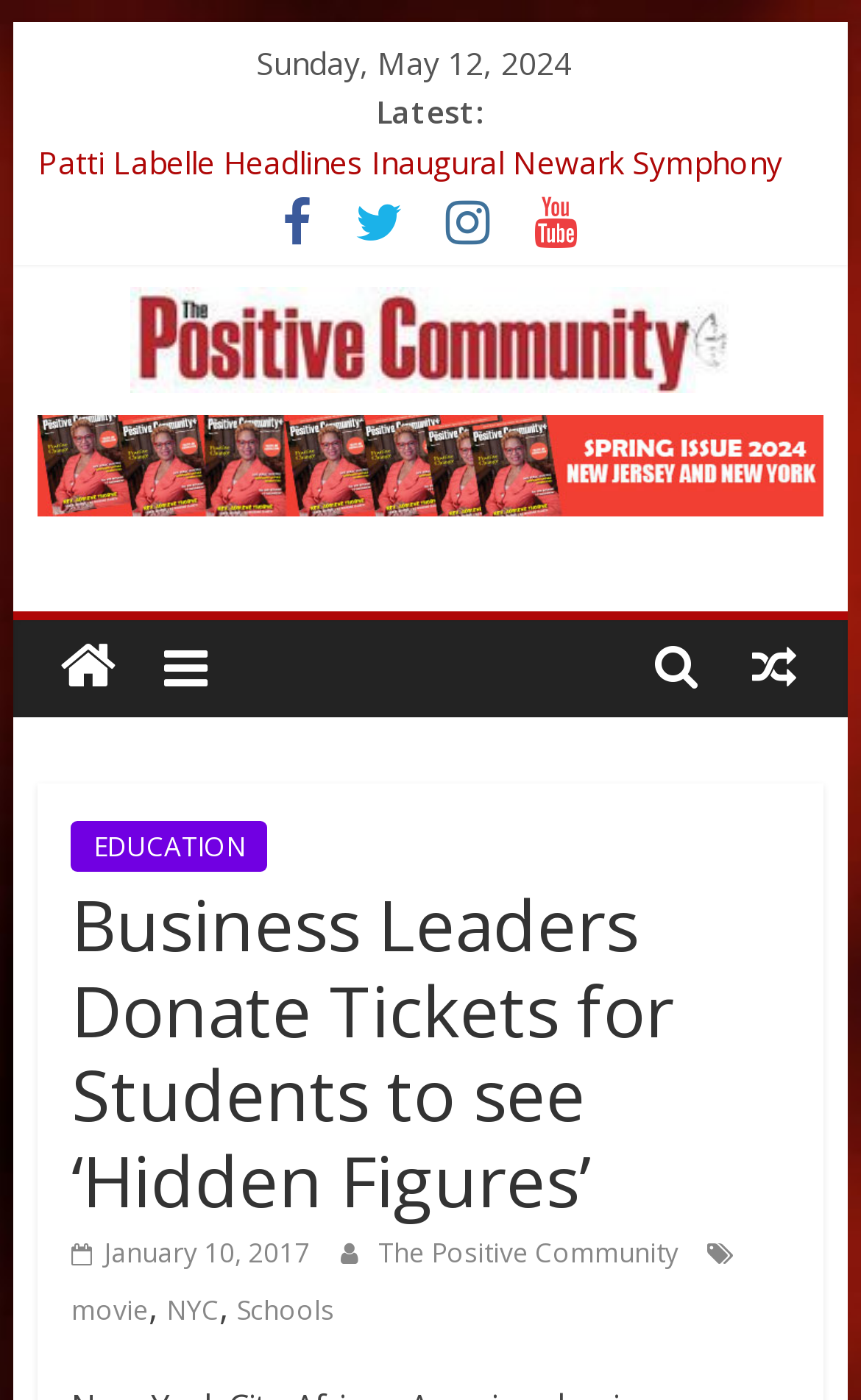Provide a brief response using a word or short phrase to this question:
How many links are on the webpage?

14